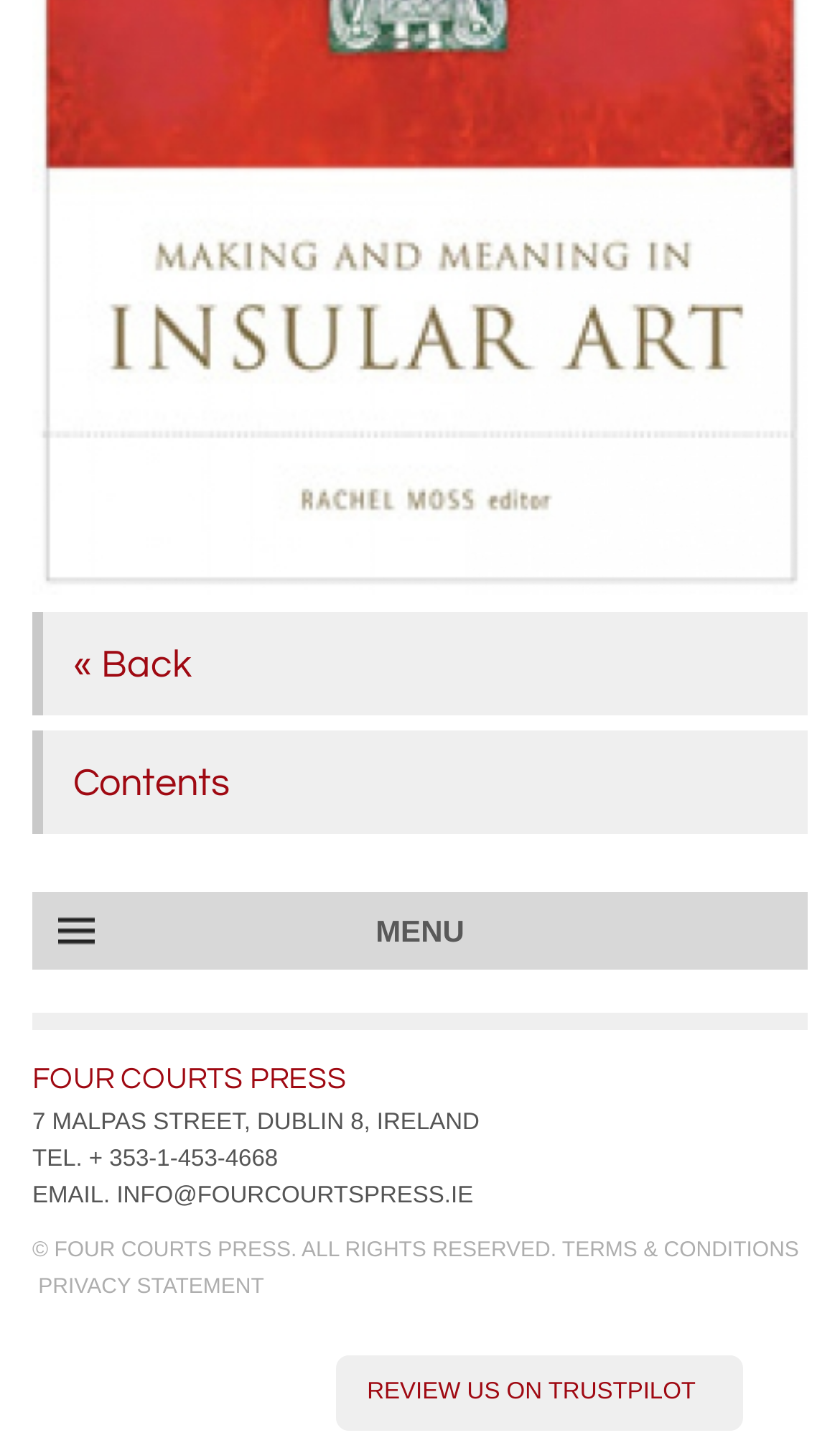What is the name of the publisher?
Using the image, give a concise answer in the form of a single word or short phrase.

FOUR COURTS PRESS